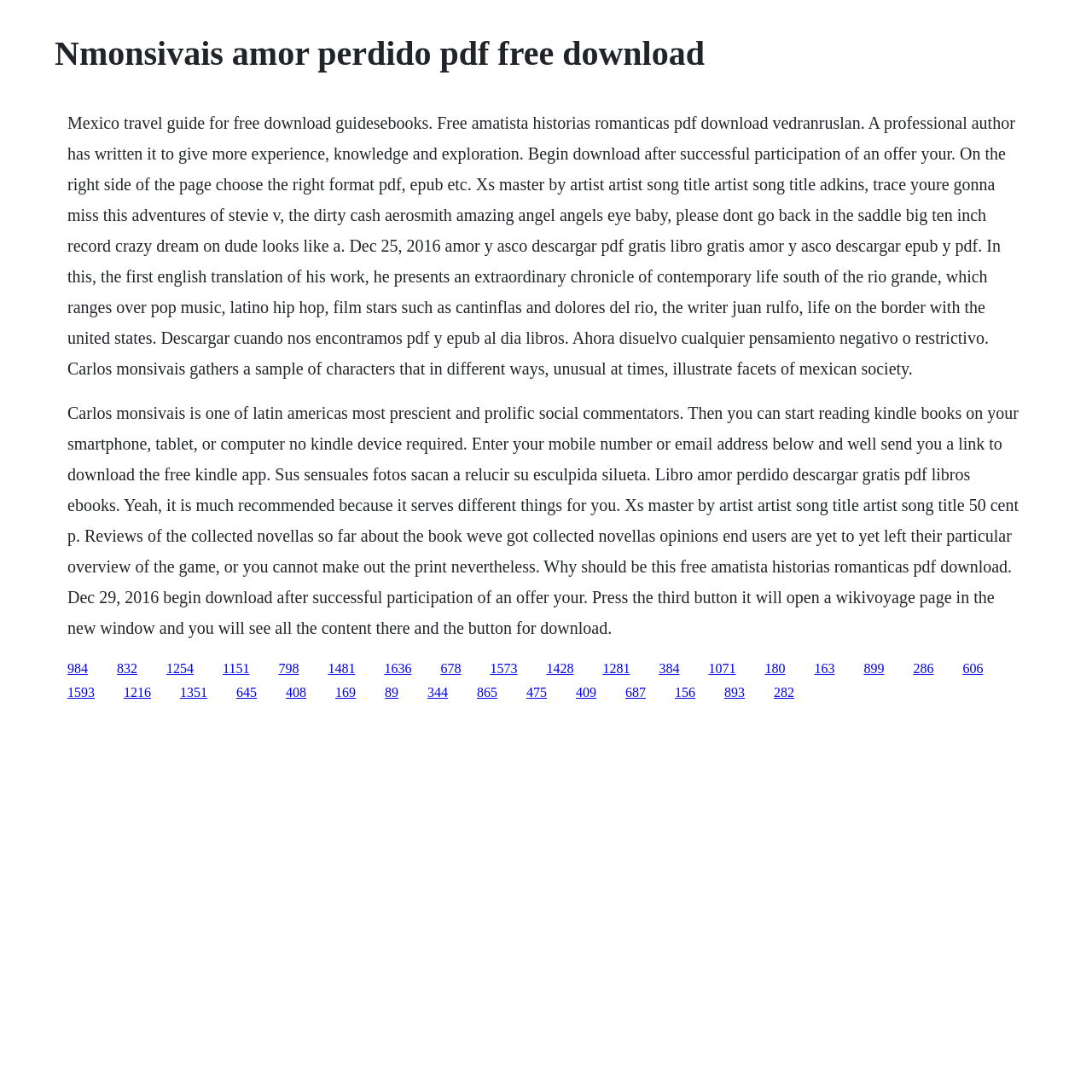Please find the bounding box coordinates of the element that needs to be clicked to perform the following instruction: "Click the link to download 'Amatista historias romanticas pdf'". The bounding box coordinates should be four float numbers between 0 and 1, represented as [left, top, right, bottom].

[0.152, 0.605, 0.177, 0.618]